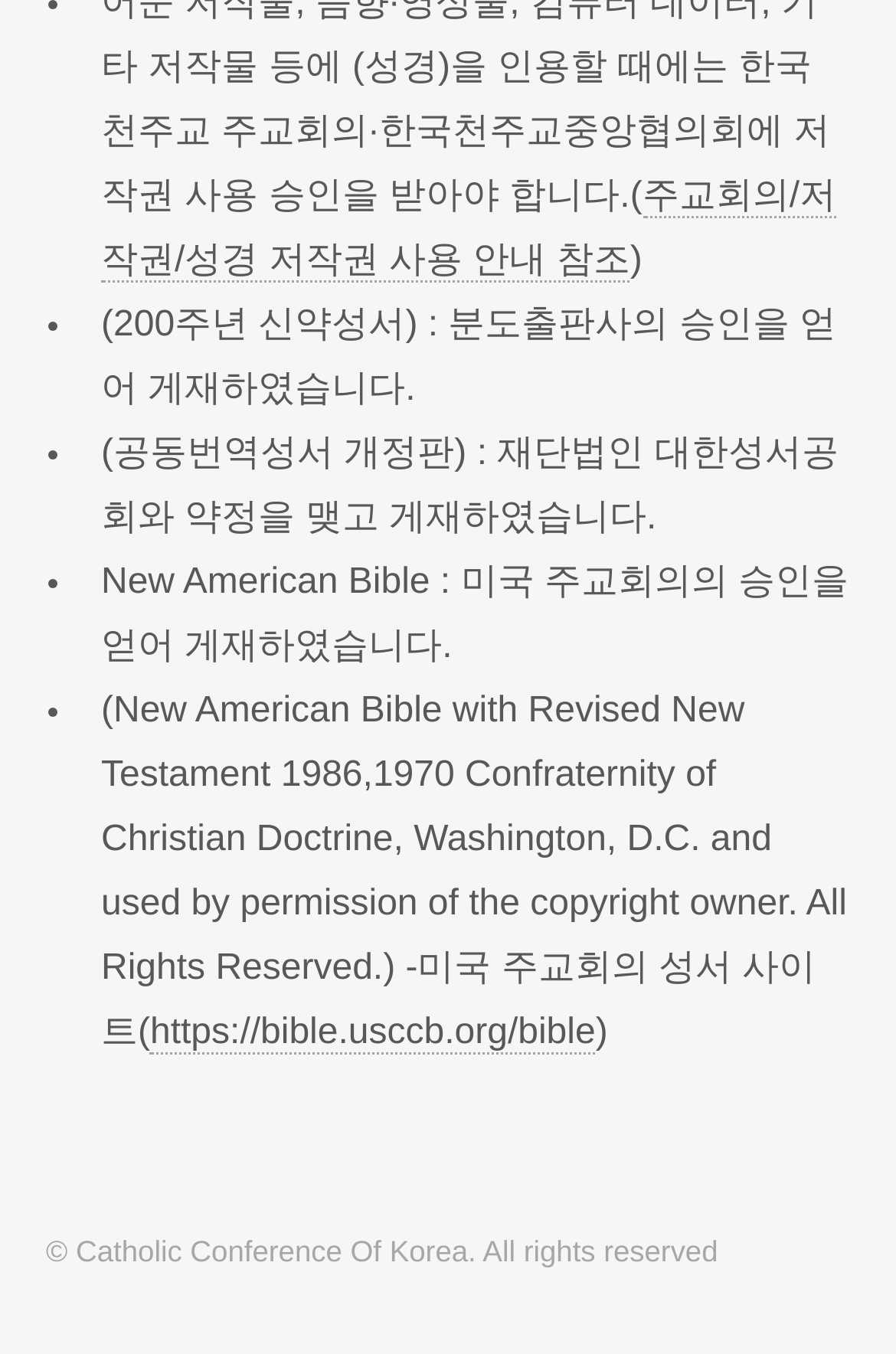Given the element description 주교회의/저작권/성경 저작권 사용 안내 참조, predict the bounding box coordinates for the UI element in the webpage screenshot. The format should be (top-left x, top-left y, bottom-right x, bottom-right y), and the values should be between 0 and 1.

[0.113, 0.13, 0.933, 0.208]